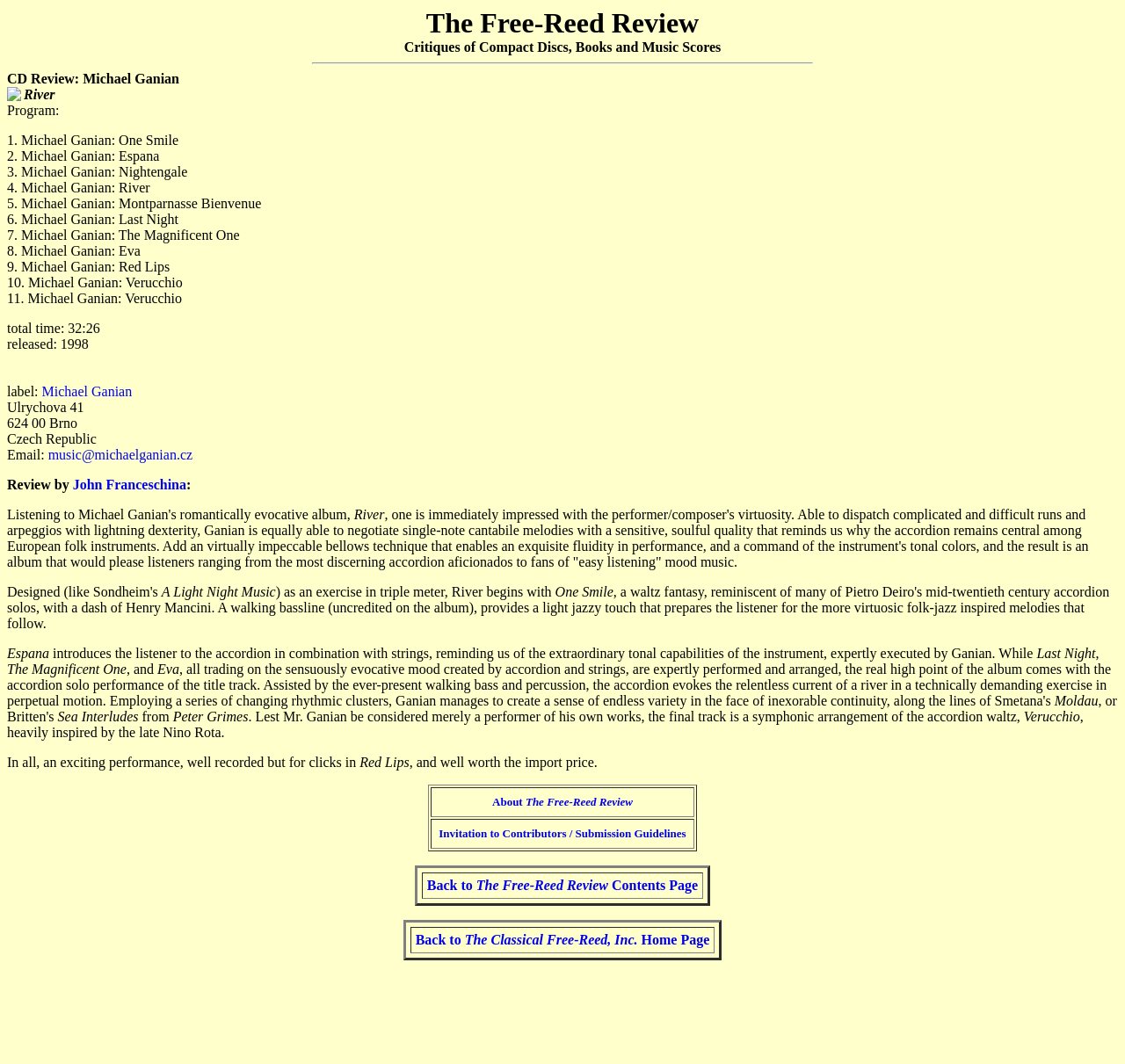Look at the image and write a detailed answer to the question: 
What is the title of the CD being reviewed?

The title of the CD being reviewed can be found at the top of the webpage, where it says 'CD Review: Michael Ganian - River'.